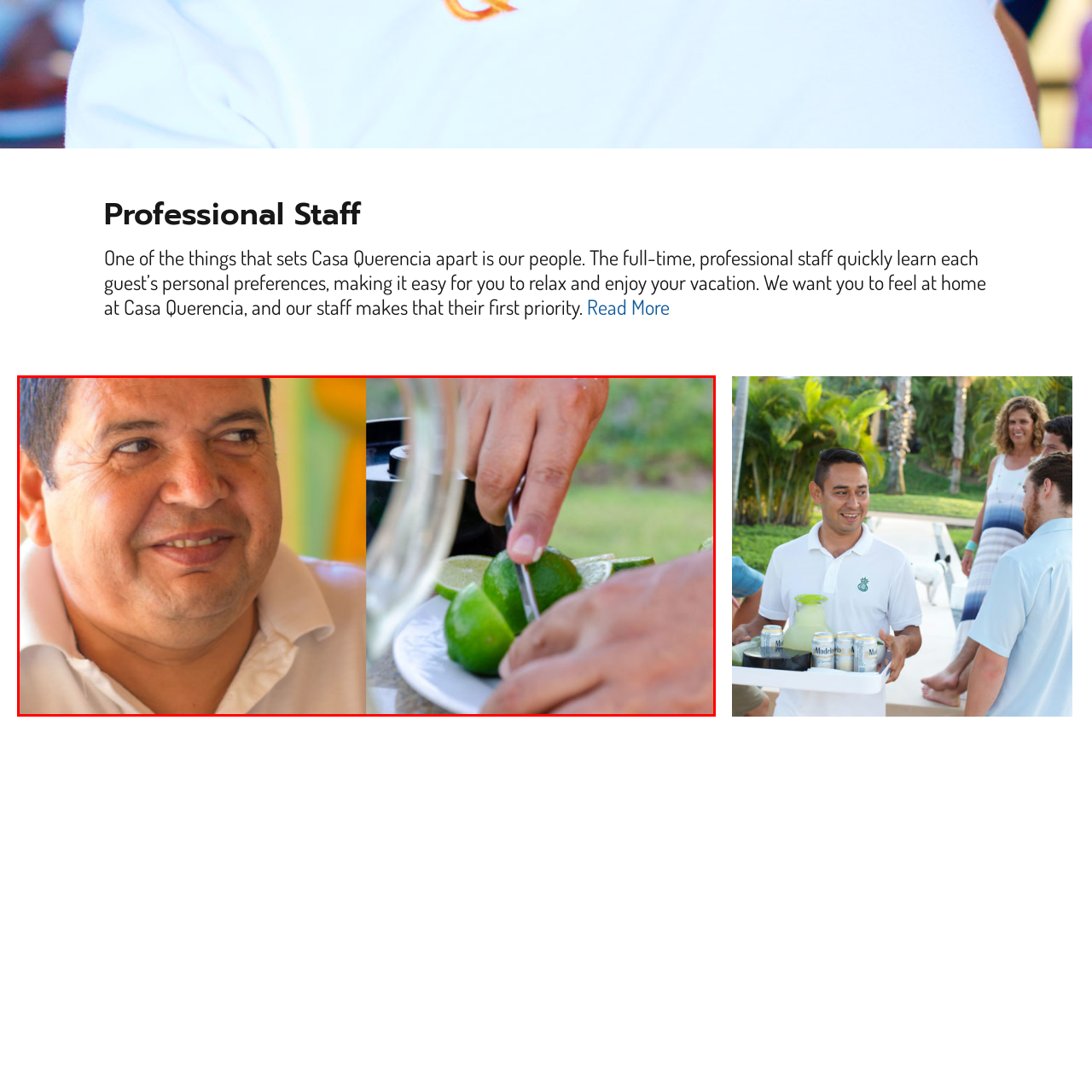What is the location of Casa Querencia?
View the image encased in the red bounding box and respond with a detailed answer informed by the visual information.

The caption states that Casa Querencia is a luxury home rental in Punta Mita, Mexico, which indicates that Punta Mita, Mexico is the location of Casa Querencia.